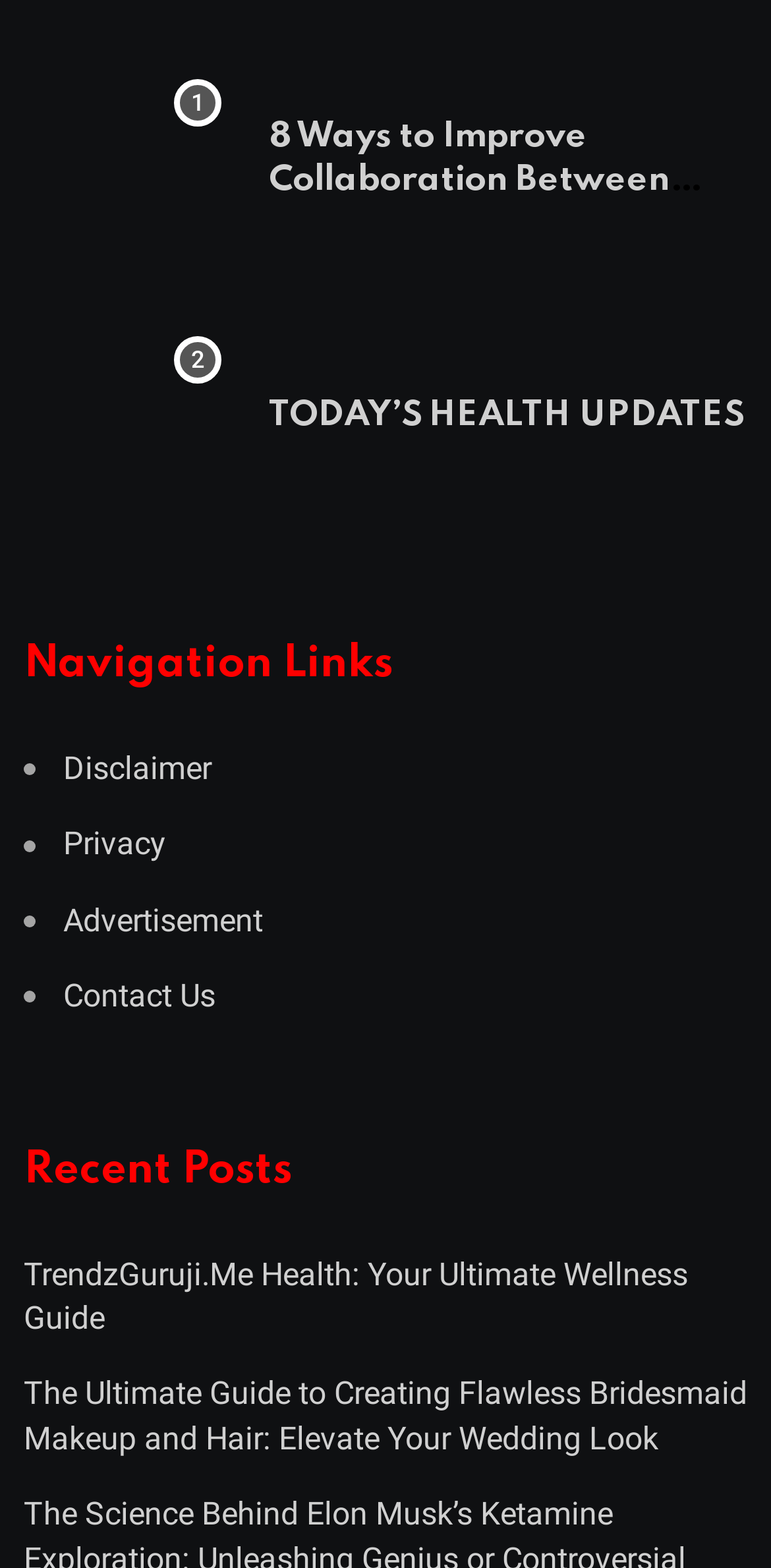Using the information shown in the image, answer the question with as much detail as possible: How many navigation links are there?

I counted the number of links under the 'Navigation Links' heading, which are 'Disclaimer', 'Privacy', 'Advertisement', and 'Contact Us', so there are 4 navigation links.